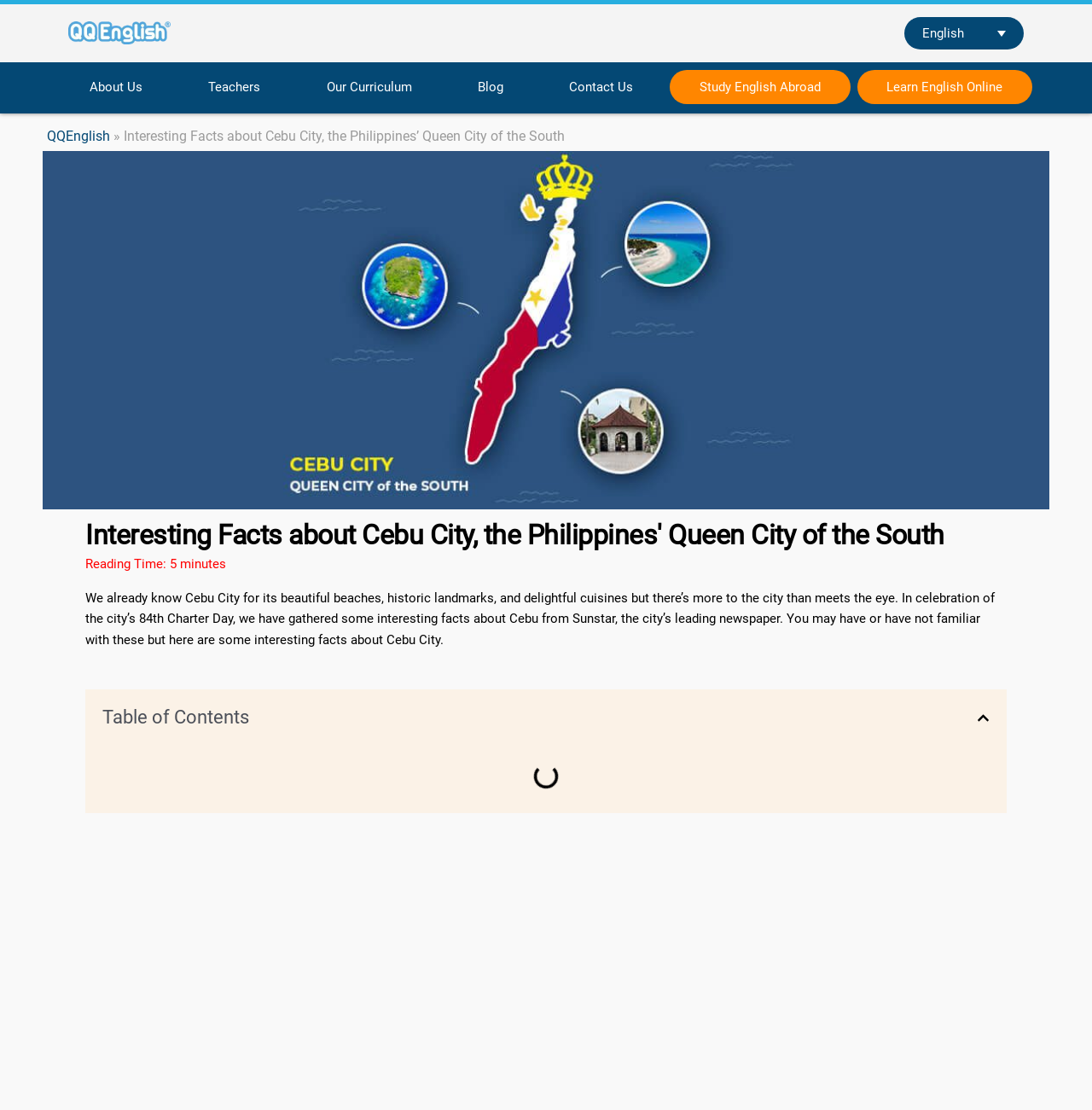Locate the bounding box coordinates of the clickable region necessary to complete the following instruction: "Read the blog". Provide the coordinates in the format of four float numbers between 0 and 1, i.e., [left, top, right, bottom].

[0.41, 0.063, 0.488, 0.093]